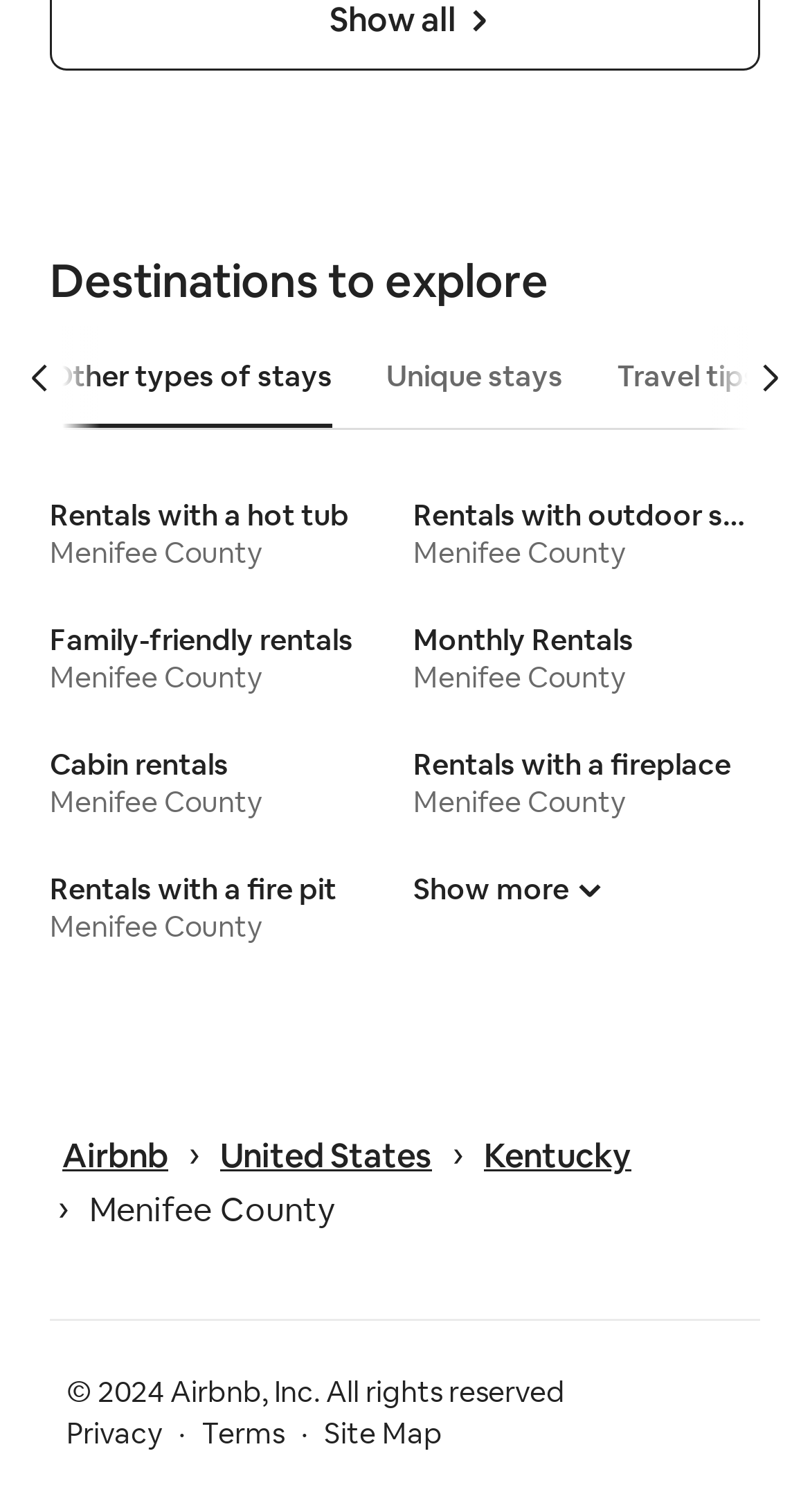Refer to the image and provide a thorough answer to this question:
How many links are there in the breadcrumb navigation?

The breadcrumb navigation is represented by the element with ID 73. It contains four links, which are 'Airbnb', 'United States', 'Kentucky', and 'Menifee County'. These links are identified by their IDs, 300, 305, 310, and 315, respectively.